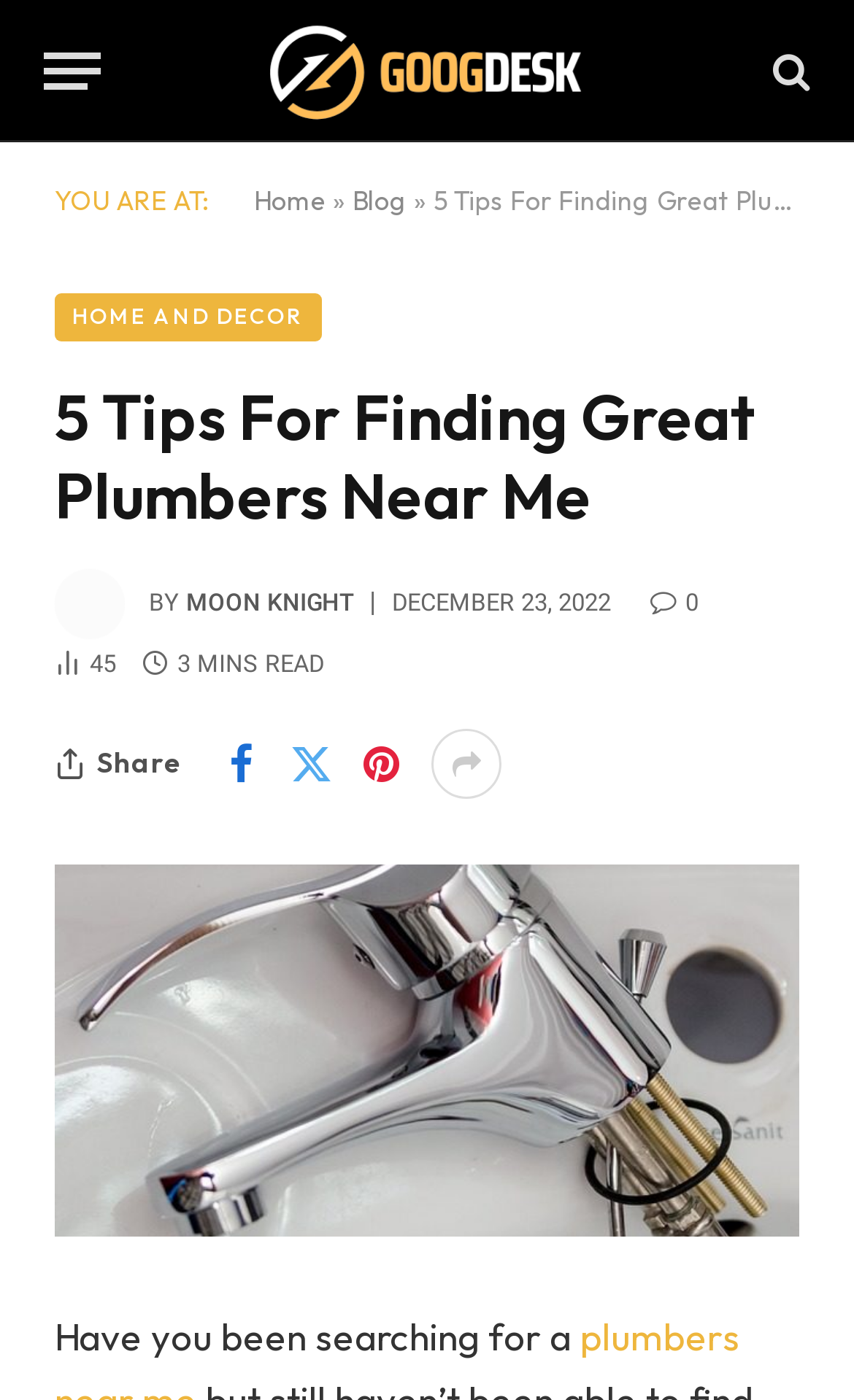Identify the bounding box coordinates of the part that should be clicked to carry out this instruction: "Search for 'Plumbers Near Me'".

[0.064, 0.618, 0.936, 0.884]